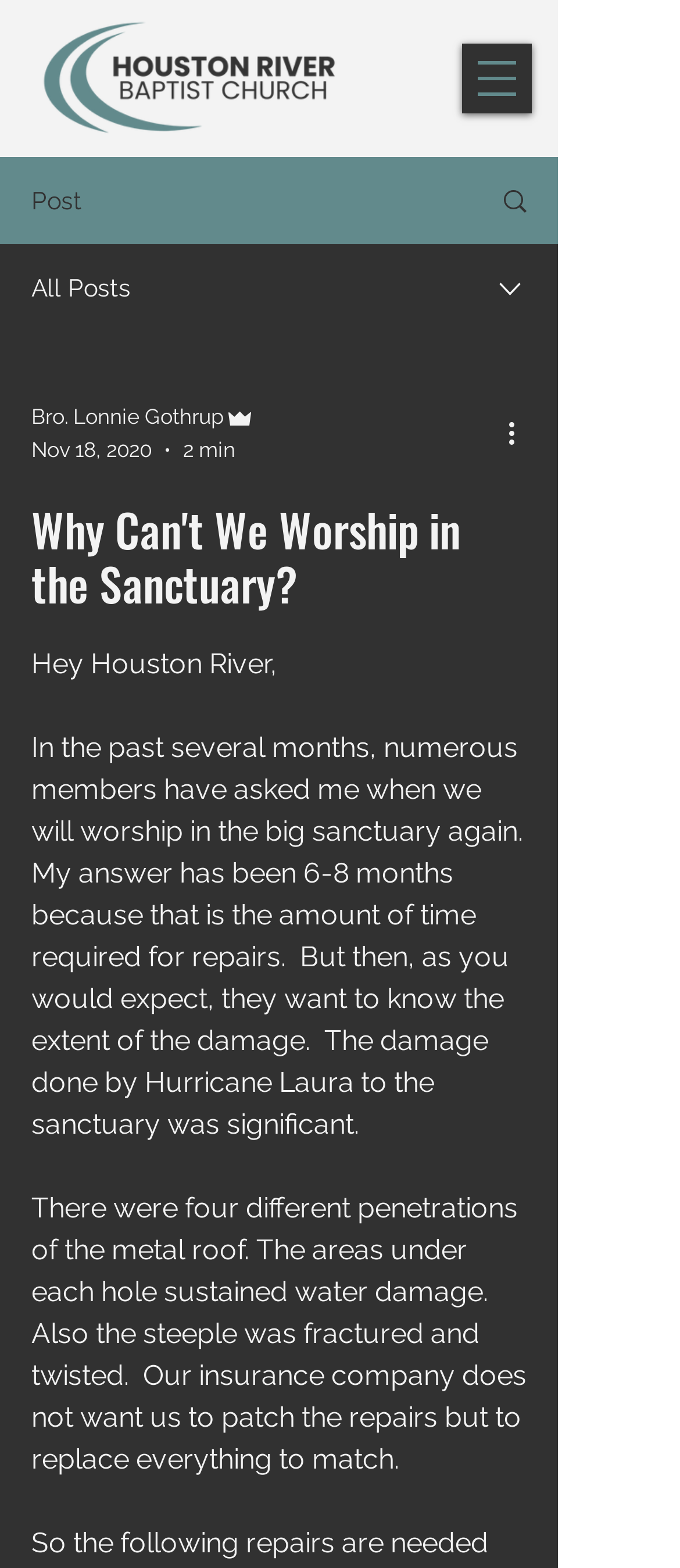What does the insurance company want?
Using the image as a reference, answer the question in detail.

The text states that 'Our insurance company does not want us to patch the repairs but to replace everything to match.' This indicates that the insurance company wants the damaged parts to be replaced entirely, rather than just being repaired.